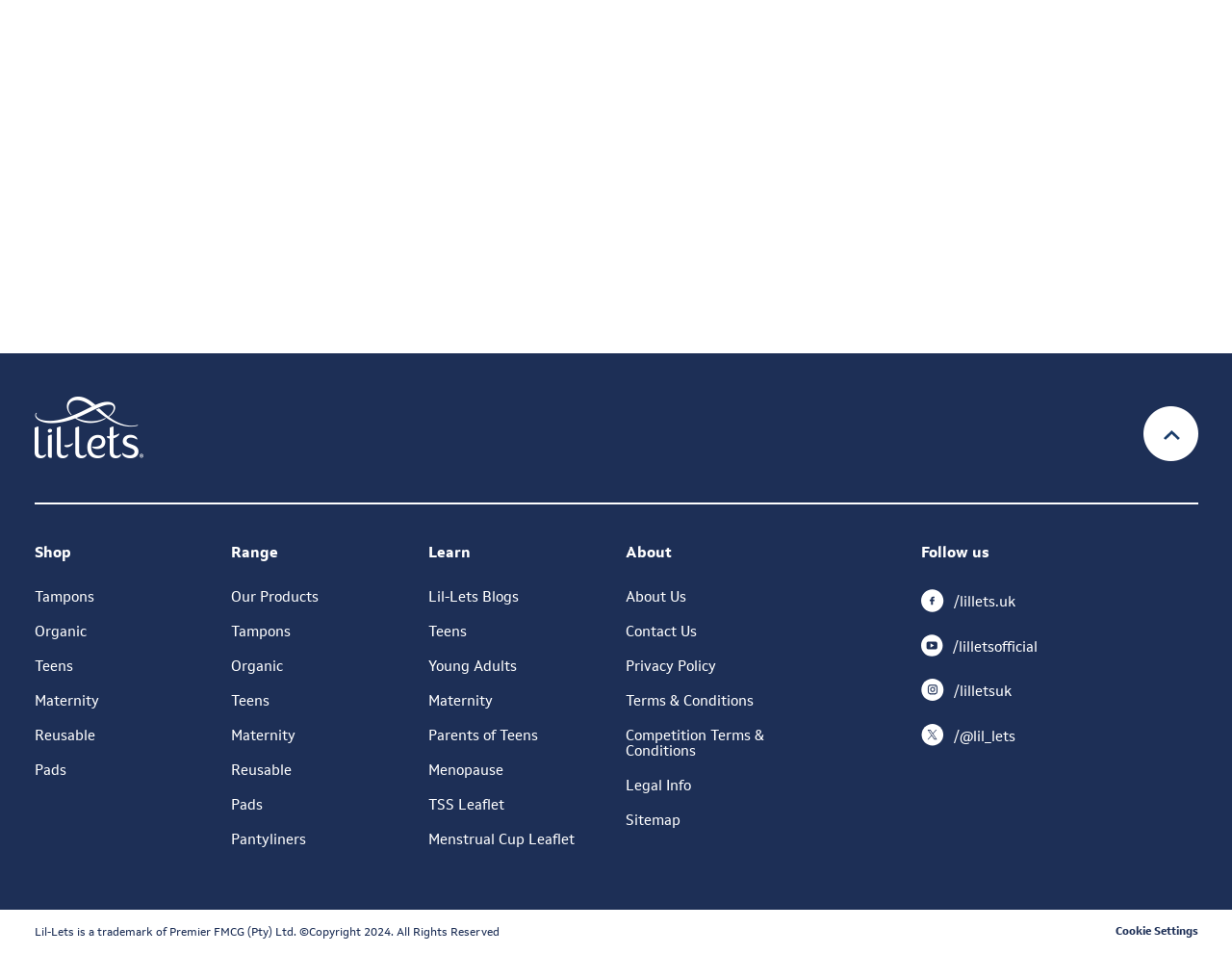Find the bounding box coordinates for the area that should be clicked to accomplish the instruction: "Submit email address".

[0.036, 0.244, 0.256, 0.285]